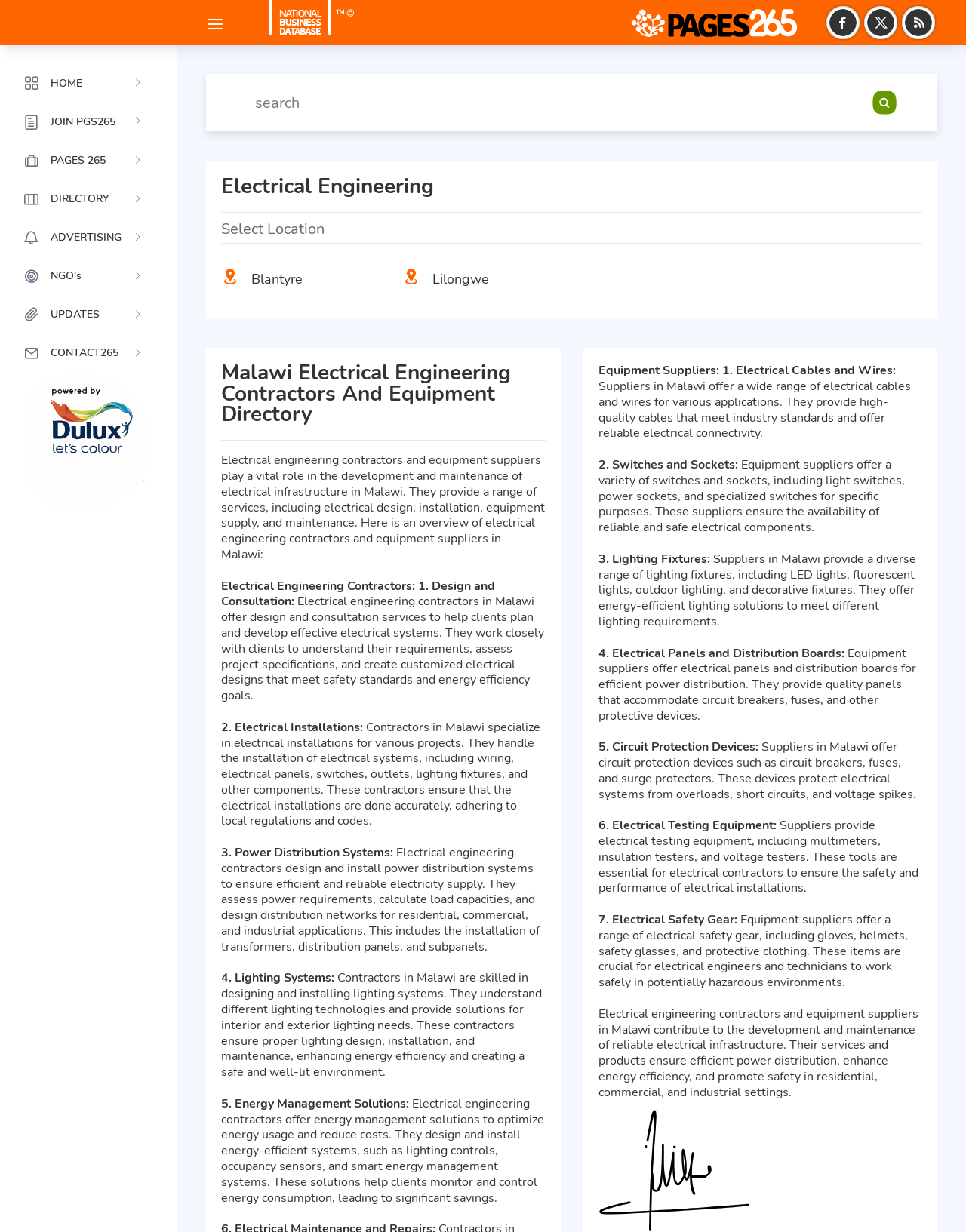Find and specify the bounding box coordinates that correspond to the clickable region for the instruction: "Visit the National Business Database".

[0.276, 0.0, 0.432, 0.037]